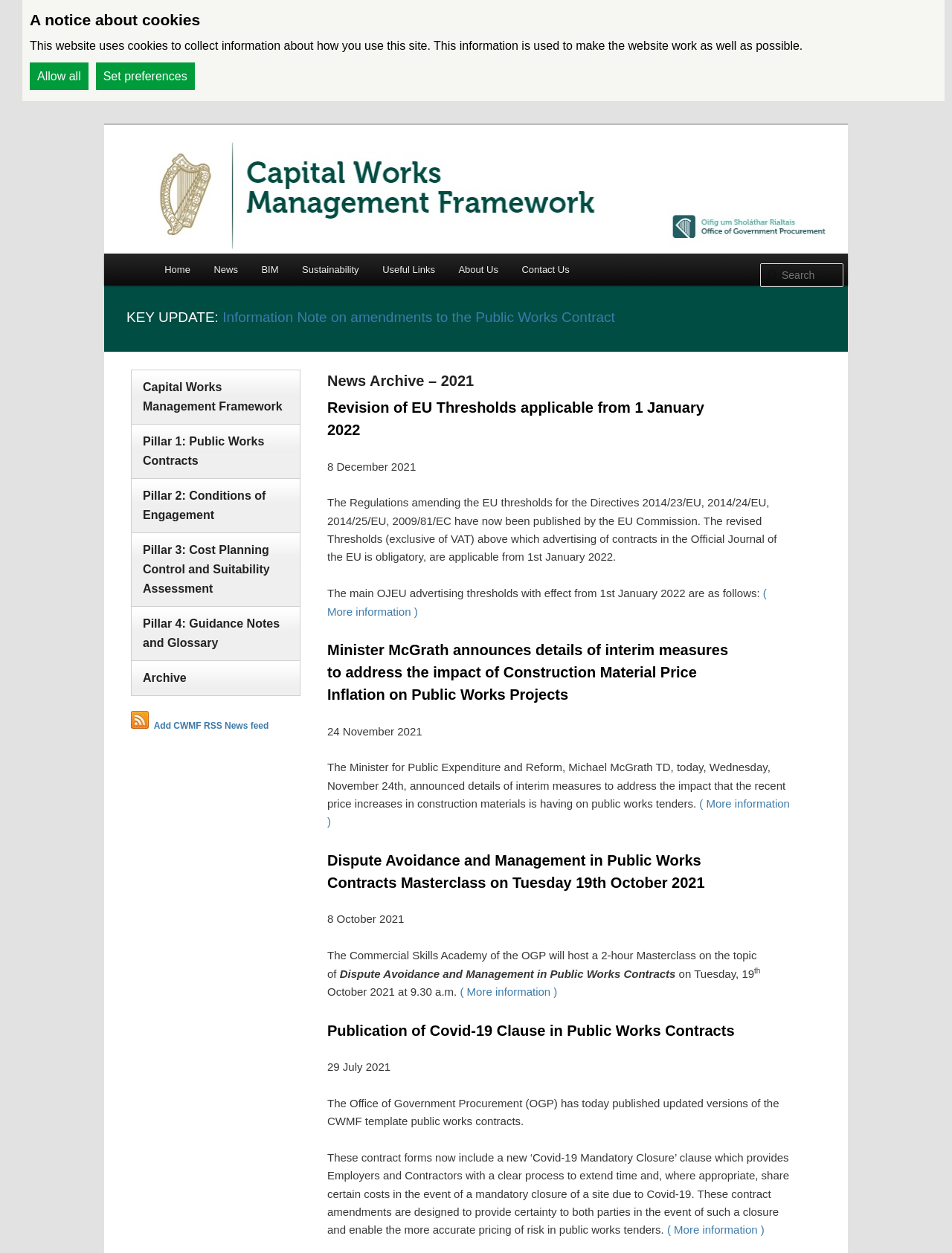Determine the bounding box coordinates of the clickable region to carry out the instruction: "View News Archive – 2021".

[0.344, 0.295, 0.831, 0.316]